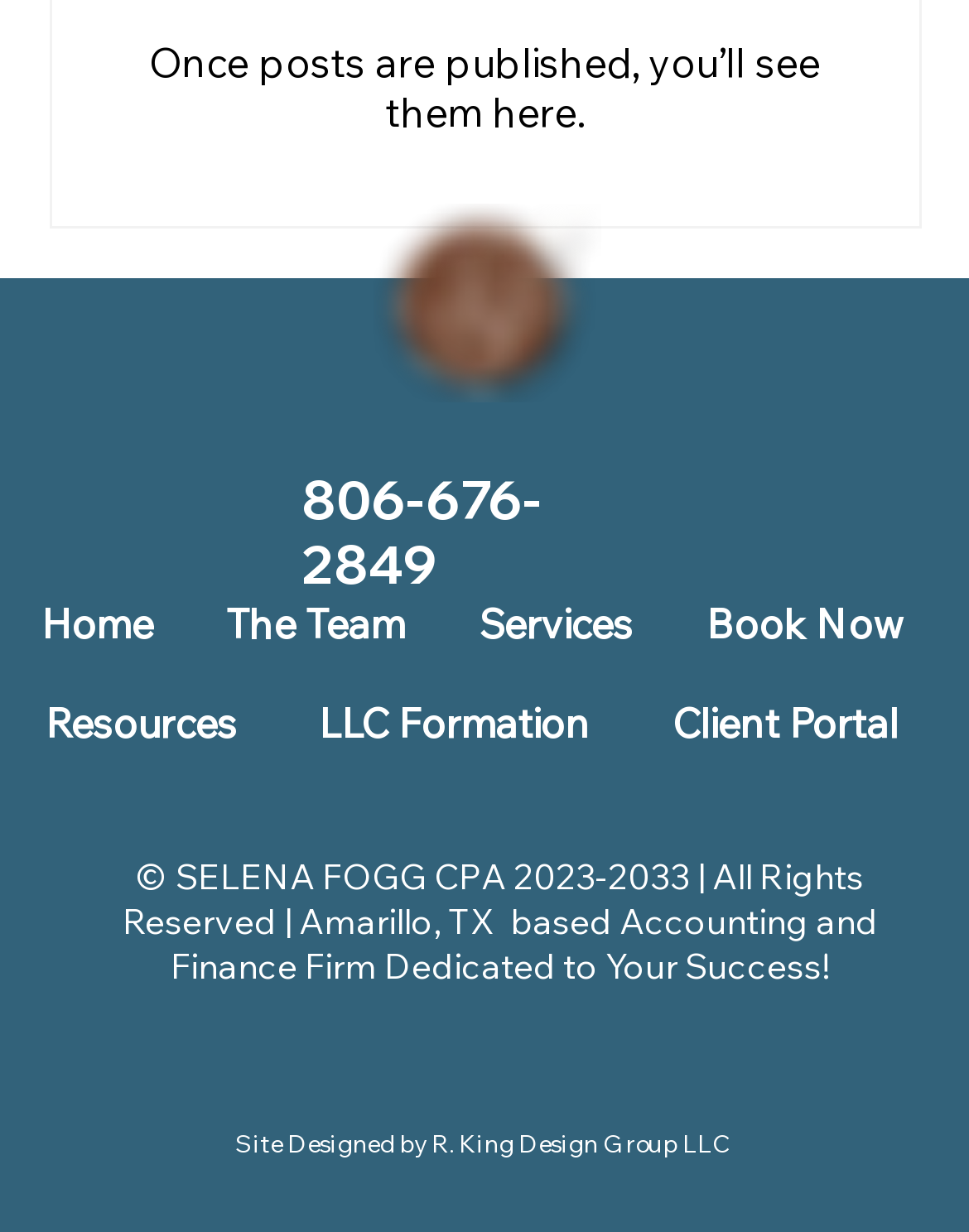Please specify the bounding box coordinates of the clickable section necessary to execute the following command: "visit the Client Portal".

[0.662, 0.554, 0.959, 0.619]